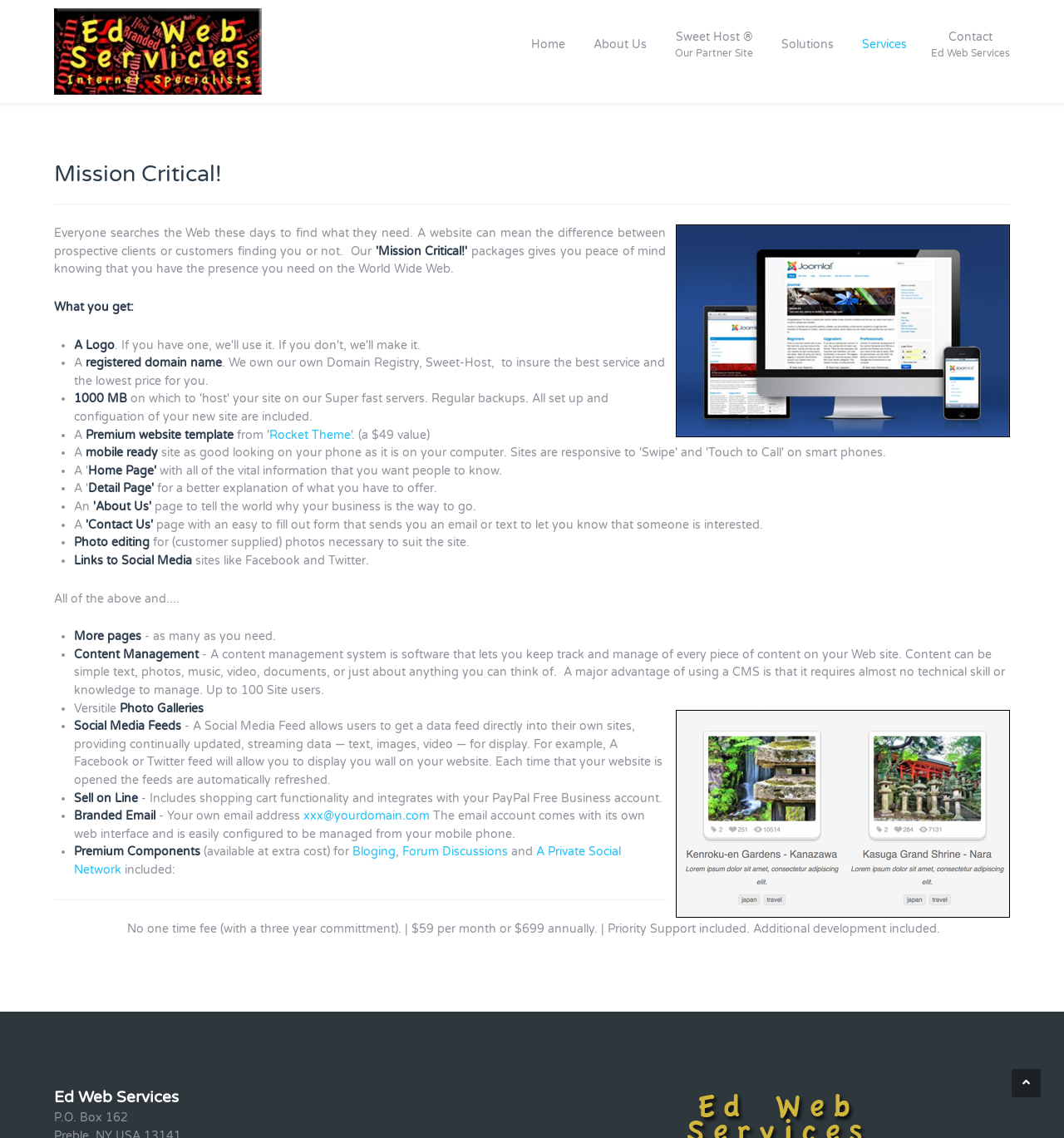Generate a thorough caption detailing the webpage content.

The webpage is about Ed Web Services, a company that provides web design, development, SEO, analytics, and other services to build or enhance a website. At the top of the page, there is a logo and a navigation menu with links to "Home", "About Us", "Sweet Host ® Our Partner Site", "Services", and "Contact Ed Web Services".

Below the navigation menu, there is a heading "Mission Critical!" and an image related to responsive design. The main content of the page is divided into two sections. The left section describes the importance of having a website and how Ed Web Services can help. The text explains that a website can make a difference in finding prospective clients or customers and that Ed Web Services' packages provide peace of mind knowing that you have the presence you need on the World Wide Web.

The right section lists the services included in their packages, which are marked with bullet points. These services include a logo, a registered domain name, 1000 MB of storage, a premium website template, a mobile-ready website, and more. There are also additional services available at an extra cost, such as blogging, forum discussions, and a private social network.

At the bottom of the page, there is a separator line, followed by a section that describes the pricing and support options. The text explains that there is no one-time fee with a three-year commitment, and the monthly or annual costs are $59 or $699, respectively. Priority support and additional development are included.

Finally, at the very bottom of the page, there is the company's contact information, including their name, address, and a link to their email address.